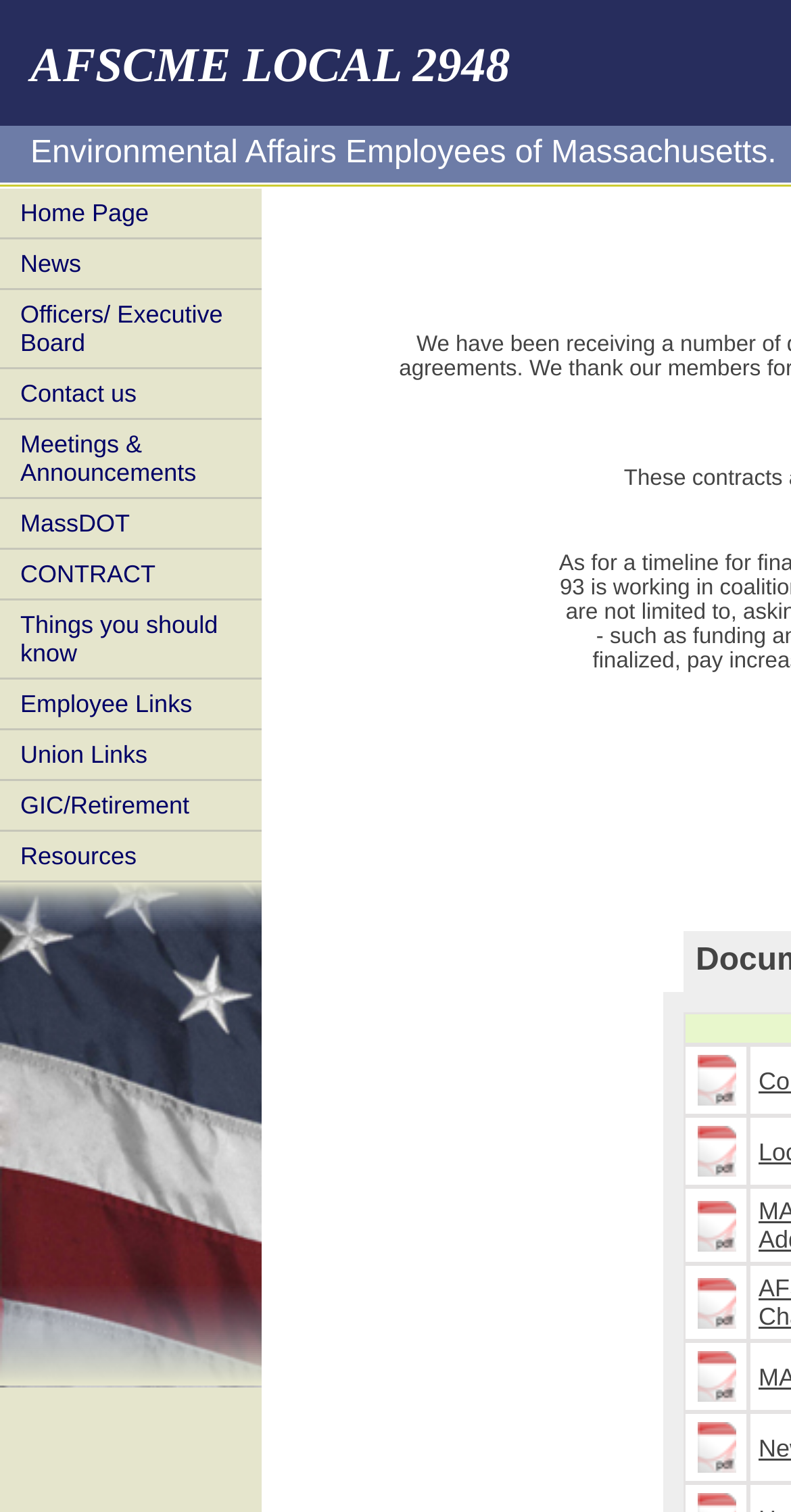Explain the webpage in detail, including its primary components.

The webpage is titled "AFSCME LOCAL 2948" and has a navigation menu at the top with 12 links: "Home Page", "News", "Officers/ Executive Board", "Contact us", "Meetings & Announcements", "MassDOT", "CONTRACT", "Things you should know", "Employee Links", "Union Links", "GIC/Retirement", and "Resources". Each link has a corresponding heading element with the same text.

Below the navigation menu, there are multiple layout tables, but no visible content or images are present on the page. The layout tables are stacked vertically, taking up the majority of the page's space.